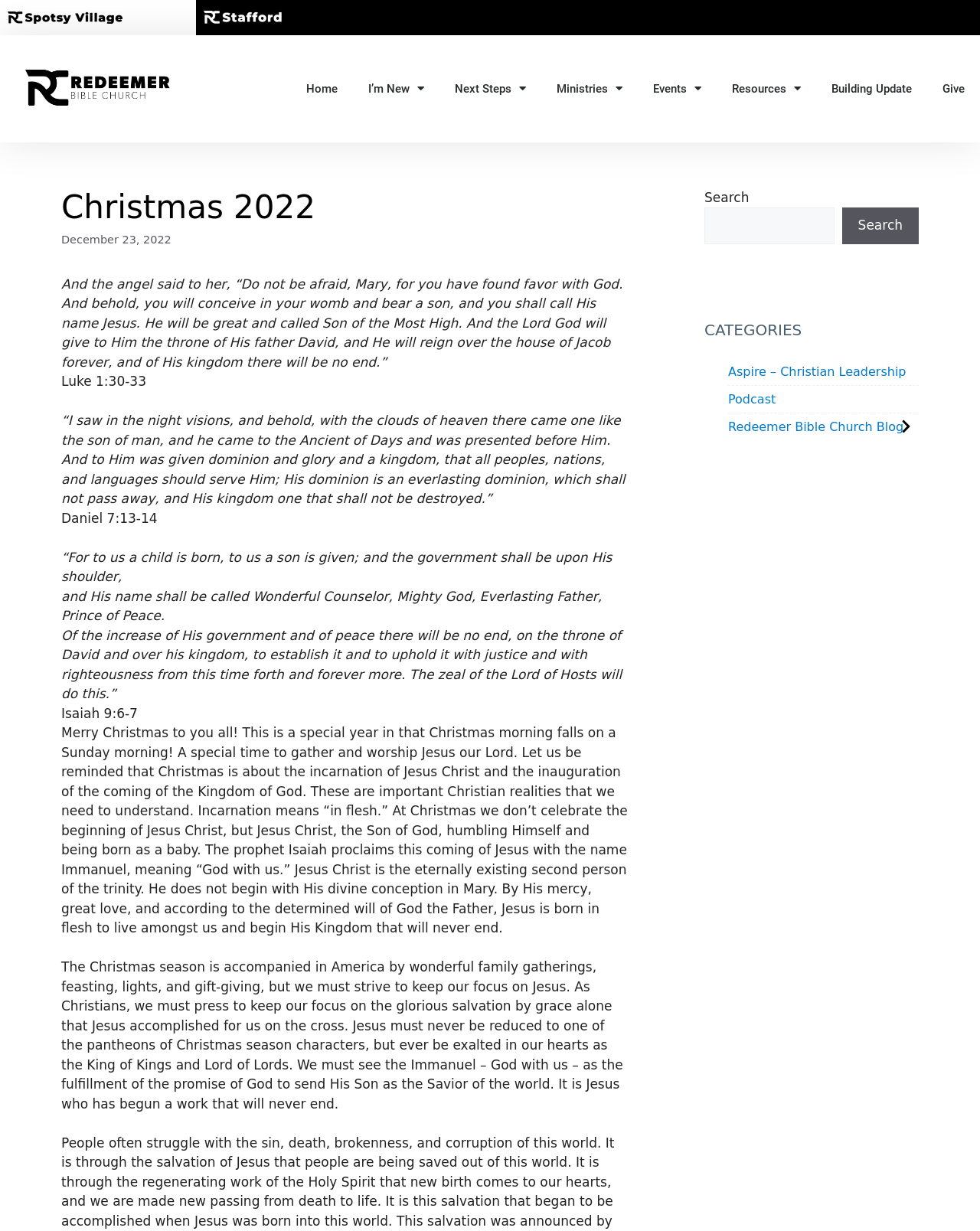Please identify the bounding box coordinates of the element I should click to complete this instruction: 'Click the 'Give' link'. The coordinates should be given as four float numbers between 0 and 1, like this: [left, top, right, bottom].

[0.946, 0.028, 1.0, 0.115]